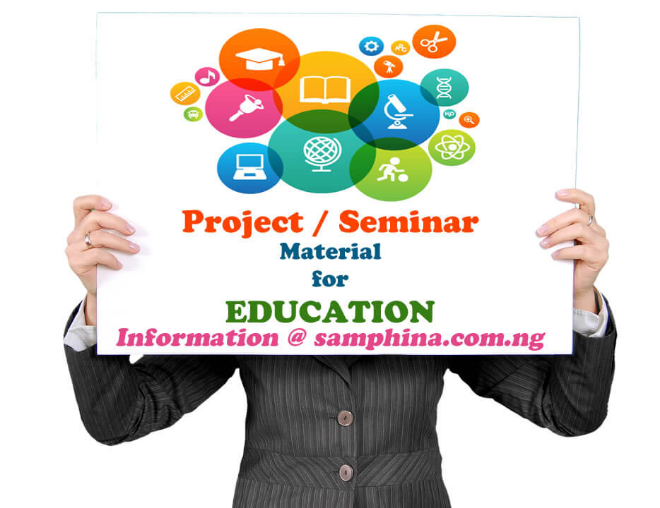Elaborate on the image with a comprehensive description.

The image features a person in formal attire holding a large sign that highlights "Project / Seminar Material for EDUCATION." The text is vibrant, with "Project / Seminar Material" in bold red, while "for EDUCATION" stands out in green, emphasizing its focus on educational resources. Surrounding the central text are colorful icons related to various educational tools and subjects, including books, a globe, computers, and scientific instruments, symbolizing a diverse approach to education. At the bottom of the sign, there's a note directing viewers to obtain more information at "samphina.com.ng," reinforcing the source of these materials, which are specifically designed for the educational field.